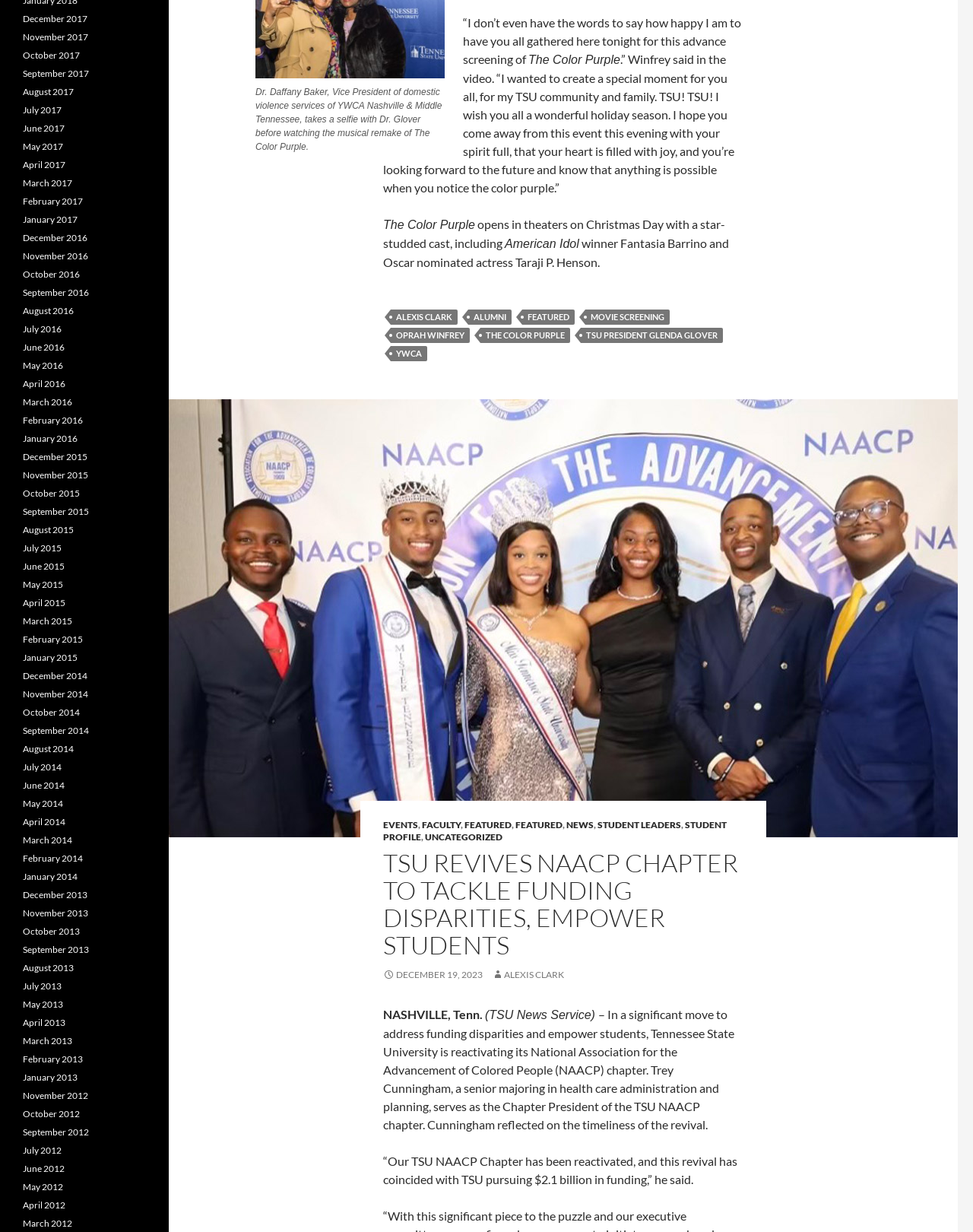Who is the Chapter President of the TSU NAACP chapter?
Please provide a single word or phrase answer based on the image.

Trey Cunningham